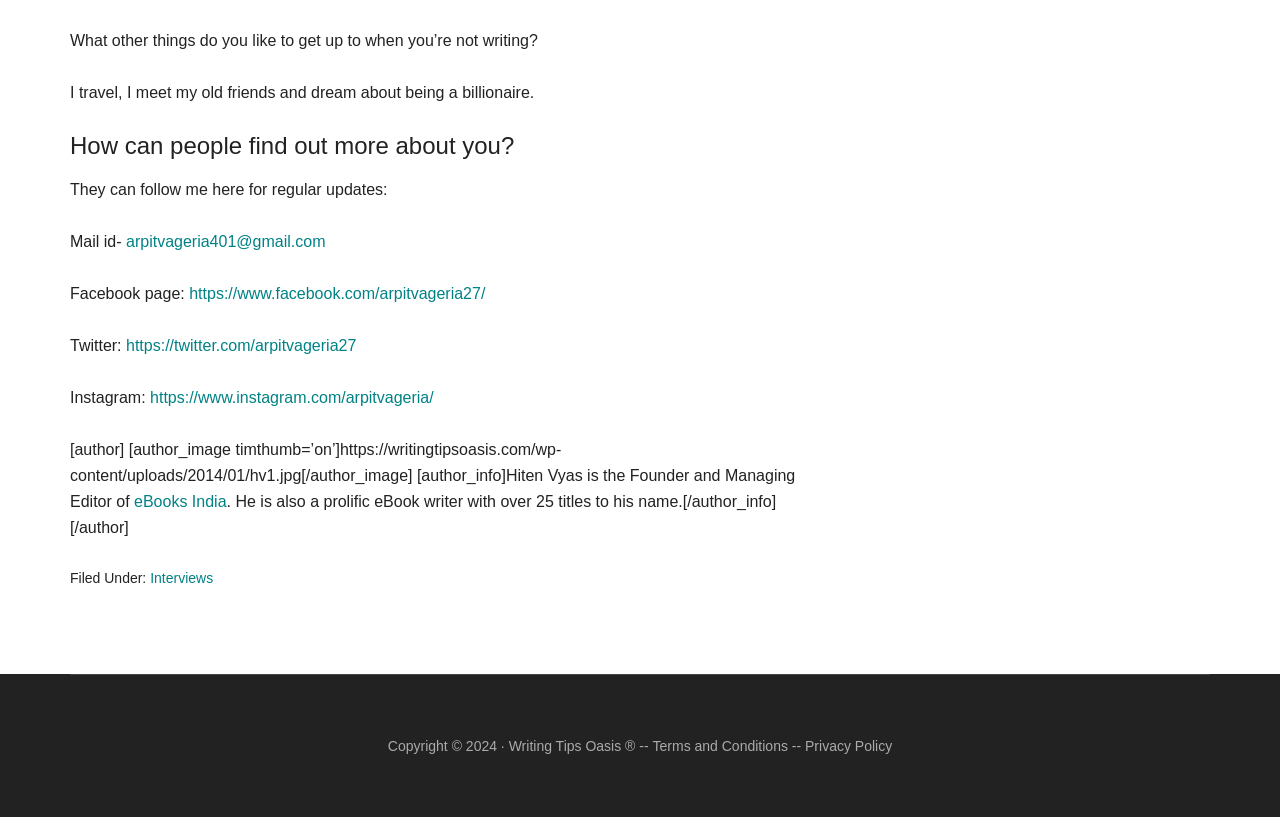What is the author's email address?
Examine the image and give a concise answer in one word or a short phrase.

arpitvageria401@gmail.com